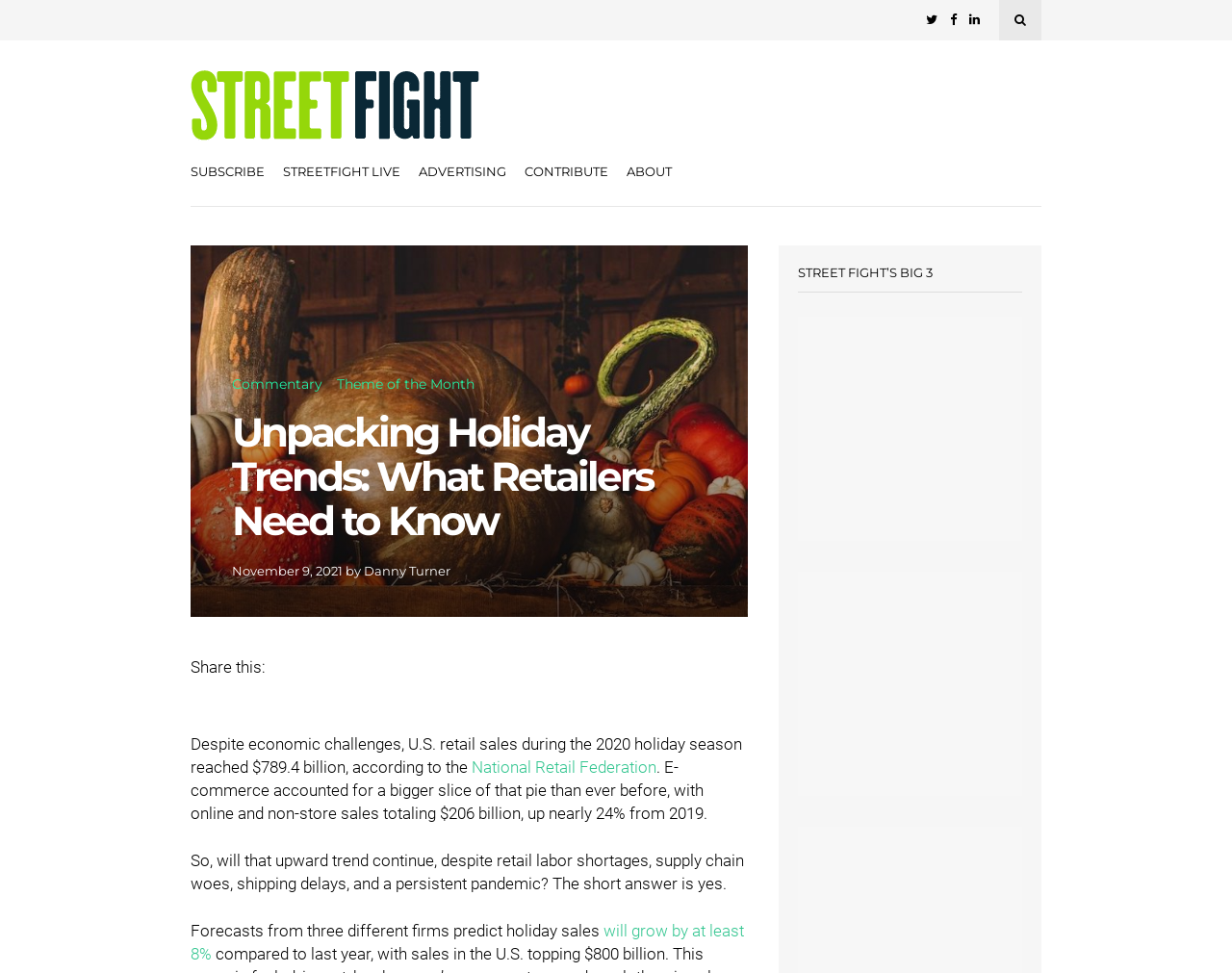Indicate the bounding box coordinates of the element that must be clicked to execute the instruction: "Subscribe to the newsletter". The coordinates should be given as four float numbers between 0 and 1, i.e., [left, top, right, bottom].

[0.155, 0.144, 0.215, 0.213]